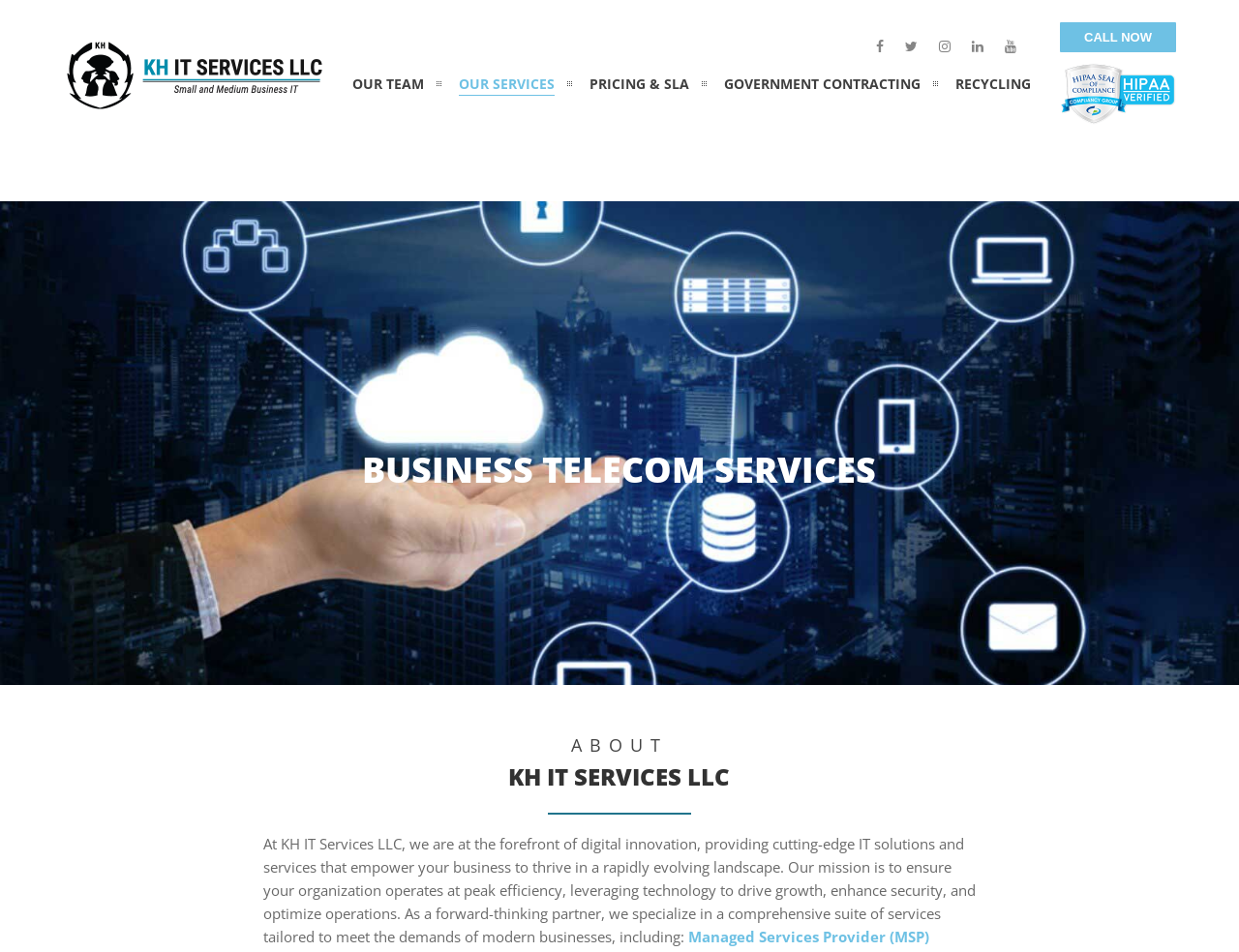Write an extensive caption that covers every aspect of the webpage.

The webpage is about KH IT SERVICES LLC, a business that provides telecom services. At the top left, there is a logo of KH IT SERVICES LLC, which is an image with a link to the company's homepage. Next to the logo, there is a link to the company's name. 

On the top right, there are several social media links, represented by icons, including Facebook, Twitter, LinkedIn, and others. 

Below the logo, there is a navigation menu with links to different sections of the website, including "OUR TEAM", "OUR SERVICES", "PRICING & SLA", "GOVERNMENT CONTRACTING", and "RECYCLING". 

To the right of the navigation menu, there is a "CALL NOW" button with a phone icon next to it. 

The main content of the webpage is divided into two sections. The first section has a heading "BUSINESS TELECOM SERVICES" and appears to be a brief introduction to the company's telecom services. 

The second section has a heading "ABOUT" and provides more information about the company's mission and services. The text explains that KH IT SERVICES LLC provides cutting-edge IT solutions and services to help businesses thrive in a rapidly evolving landscape.